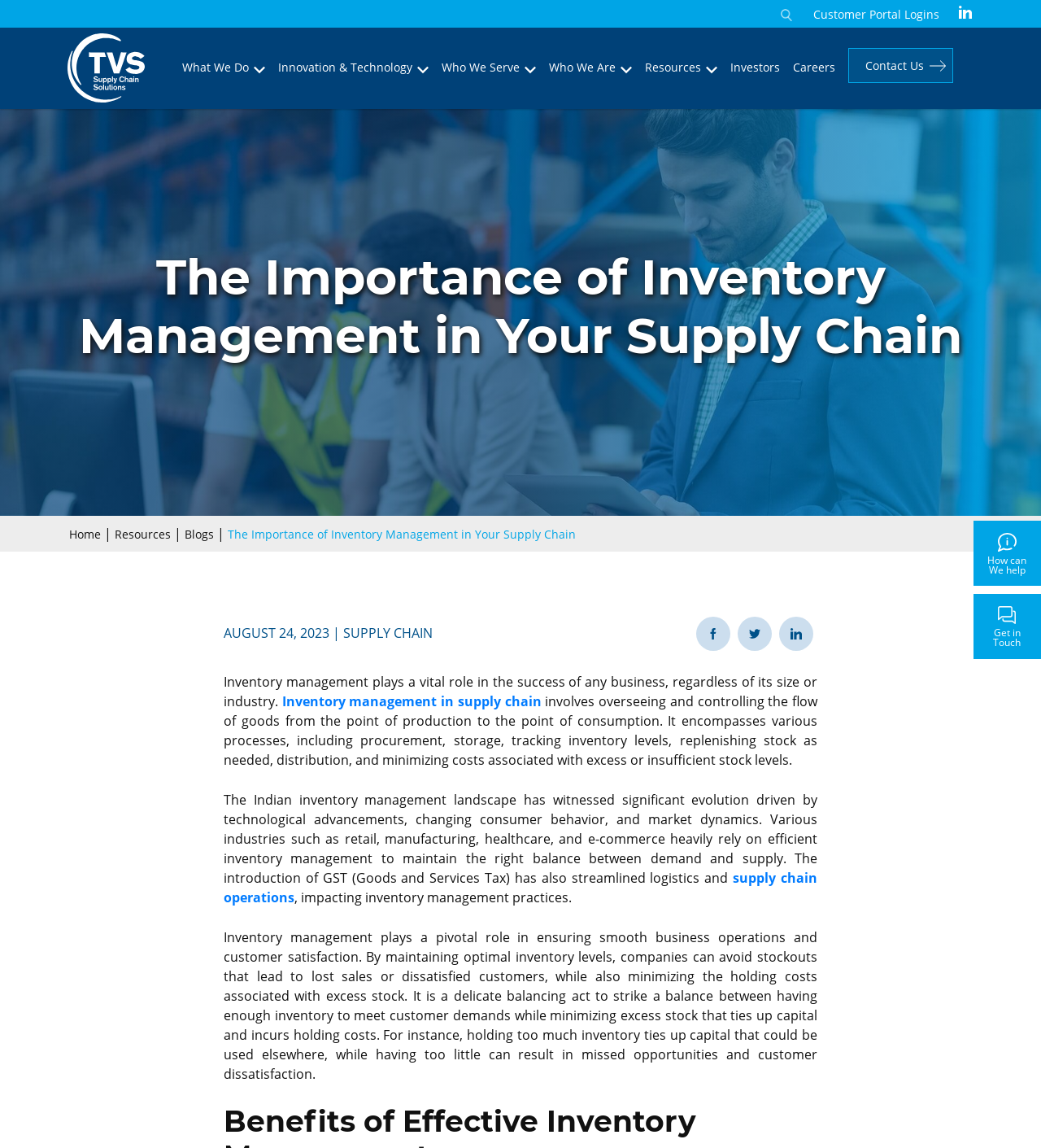Please identify the bounding box coordinates for the region that you need to click to follow this instruction: "Click on chat Get in Touch".

[0.935, 0.517, 1.0, 0.574]